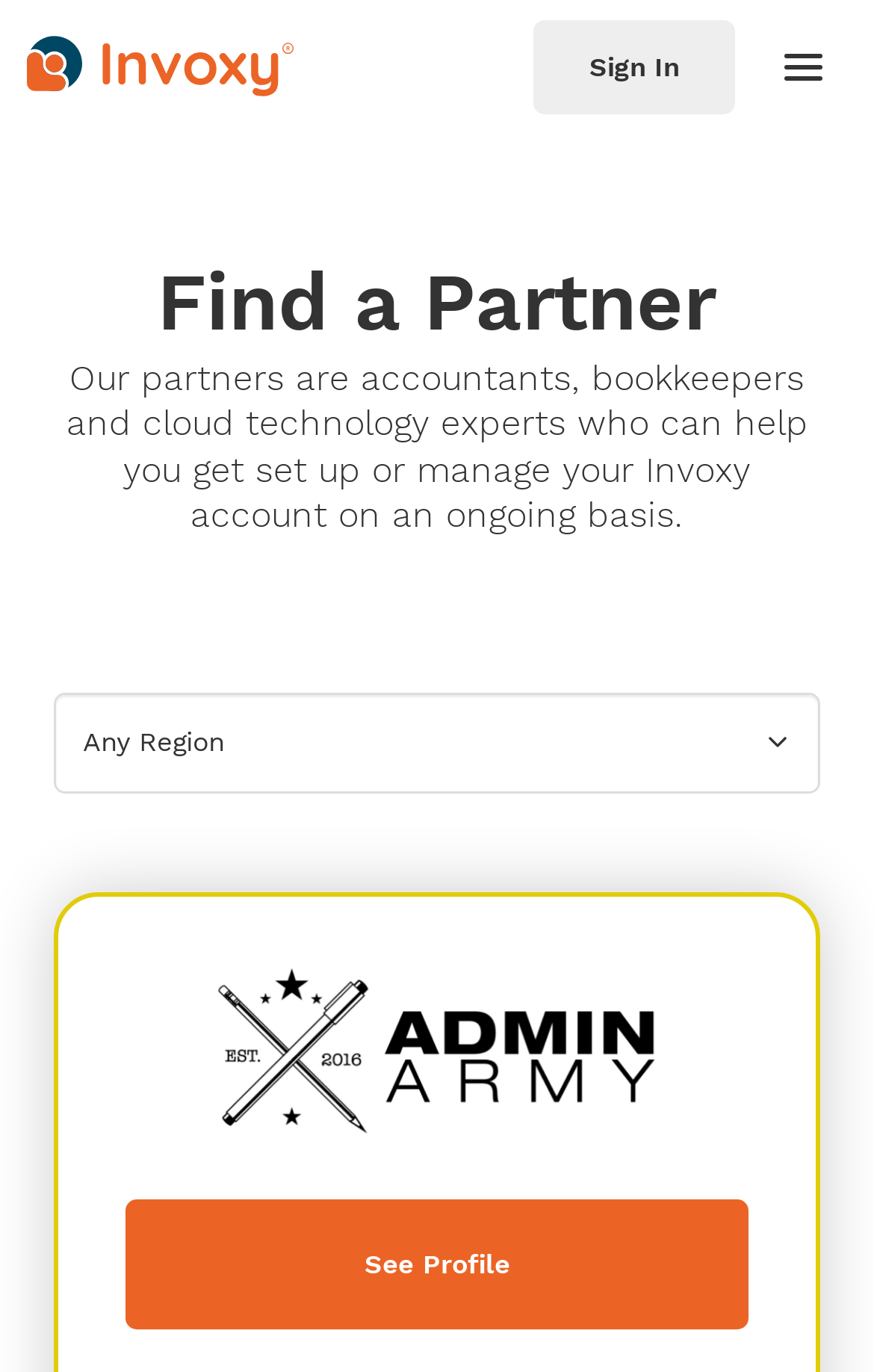Based on the image, give a detailed response to the question: How many features are listed under the 'Features' button?

The answer can be found by expanding the 'Features' button and counting the number of links listed underneath, which are 'All Features', 'Dashboard', 'Onboarding', 'Timesheet Management', 'eInvoicing', 'Mobile App', 'Messaging & Reminders', 'Invoicing', and the separator elements in between.